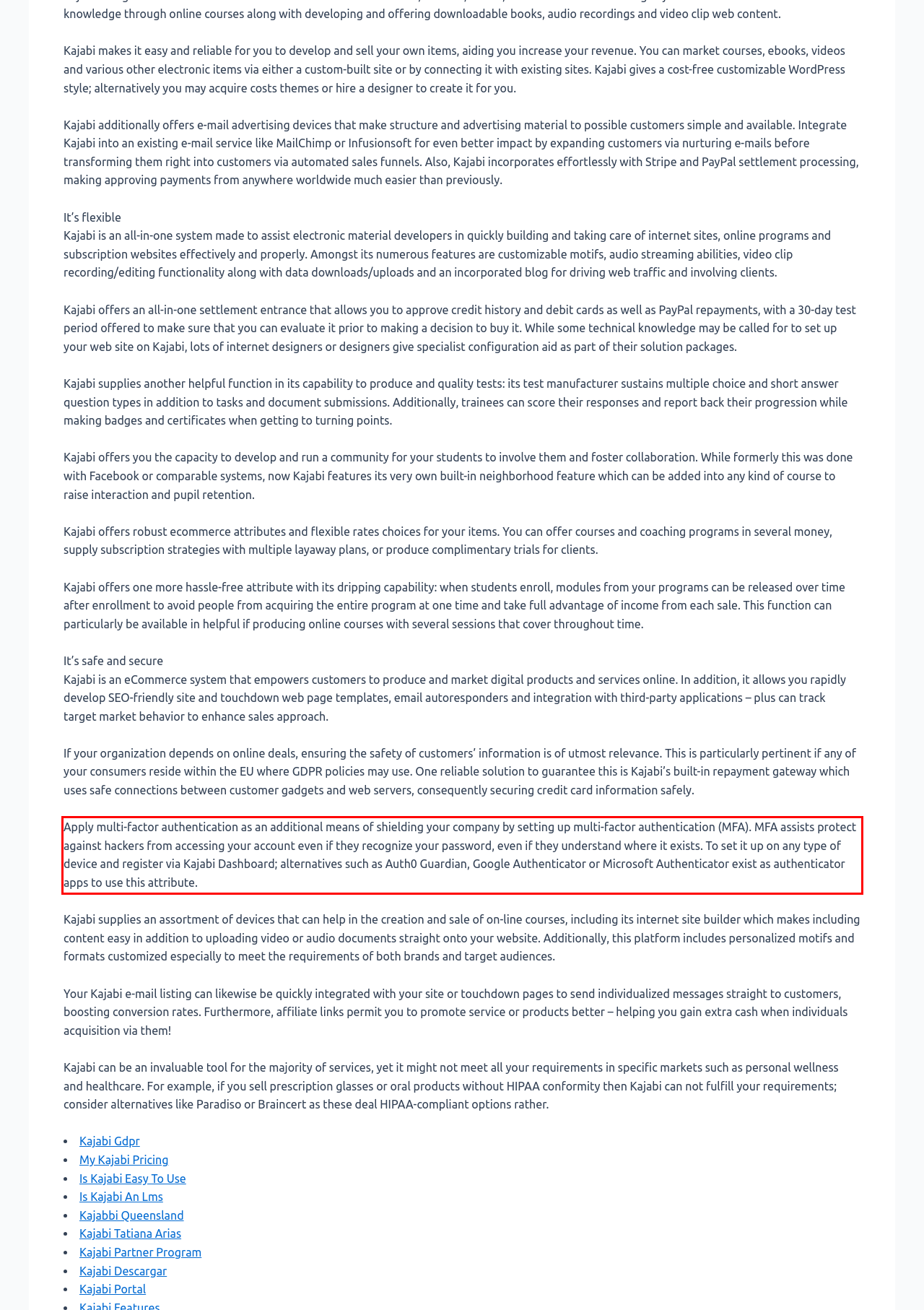Using OCR, extract the text content found within the red bounding box in the given webpage screenshot.

Apply multi-factor authentication as an additional means of shielding your company by setting up multi-factor authentication (MFA). MFA assists protect against hackers from accessing your account even if they recognize your password, even if they understand where it exists. To set it up on any type of device and register via Kajabi Dashboard; alternatives such as Auth0 Guardian, Google Authenticator or Microsoft Authenticator exist as authenticator apps to use this attribute.